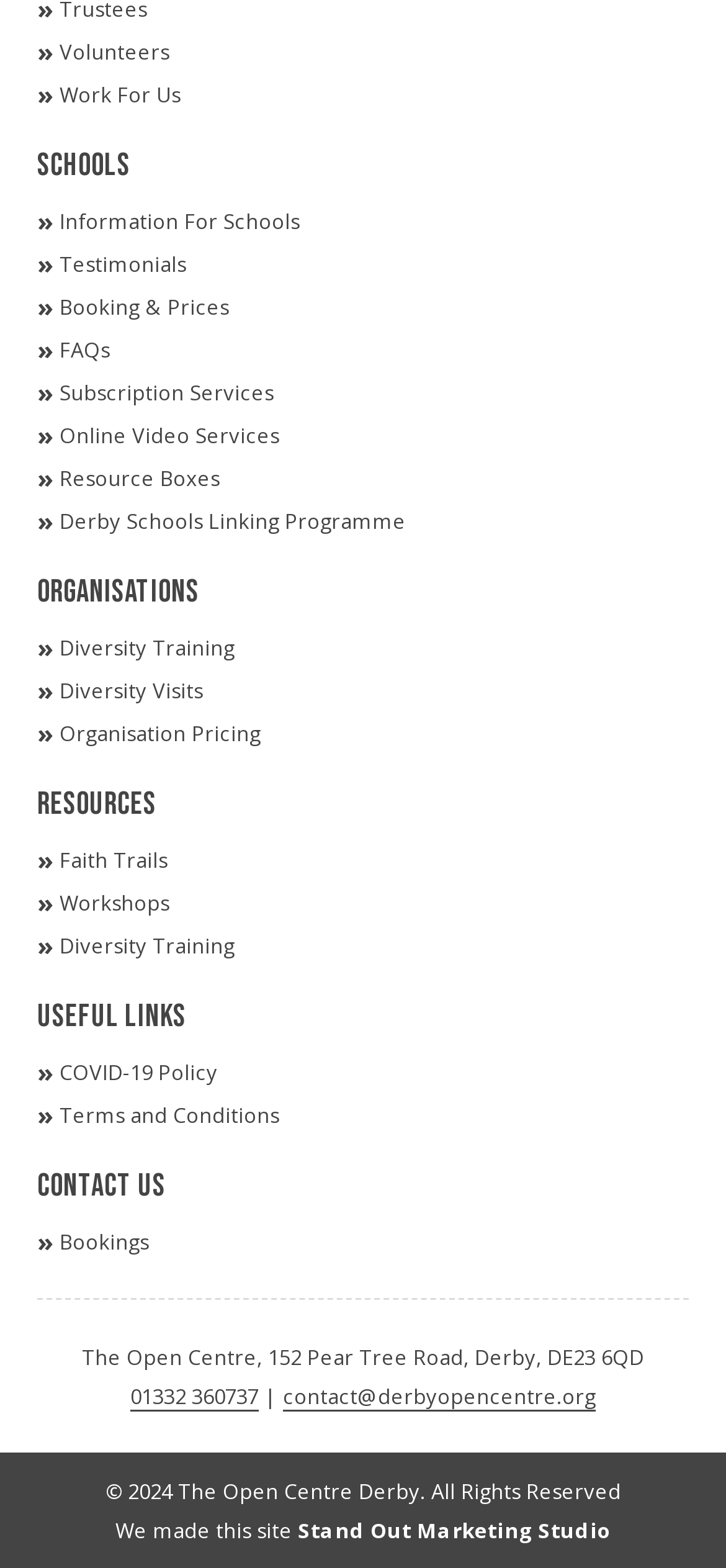Please answer the following question using a single word or phrase: 
What is the address of the Open Centre?

152 Pear Tree Road, Derby, DE23 6QD